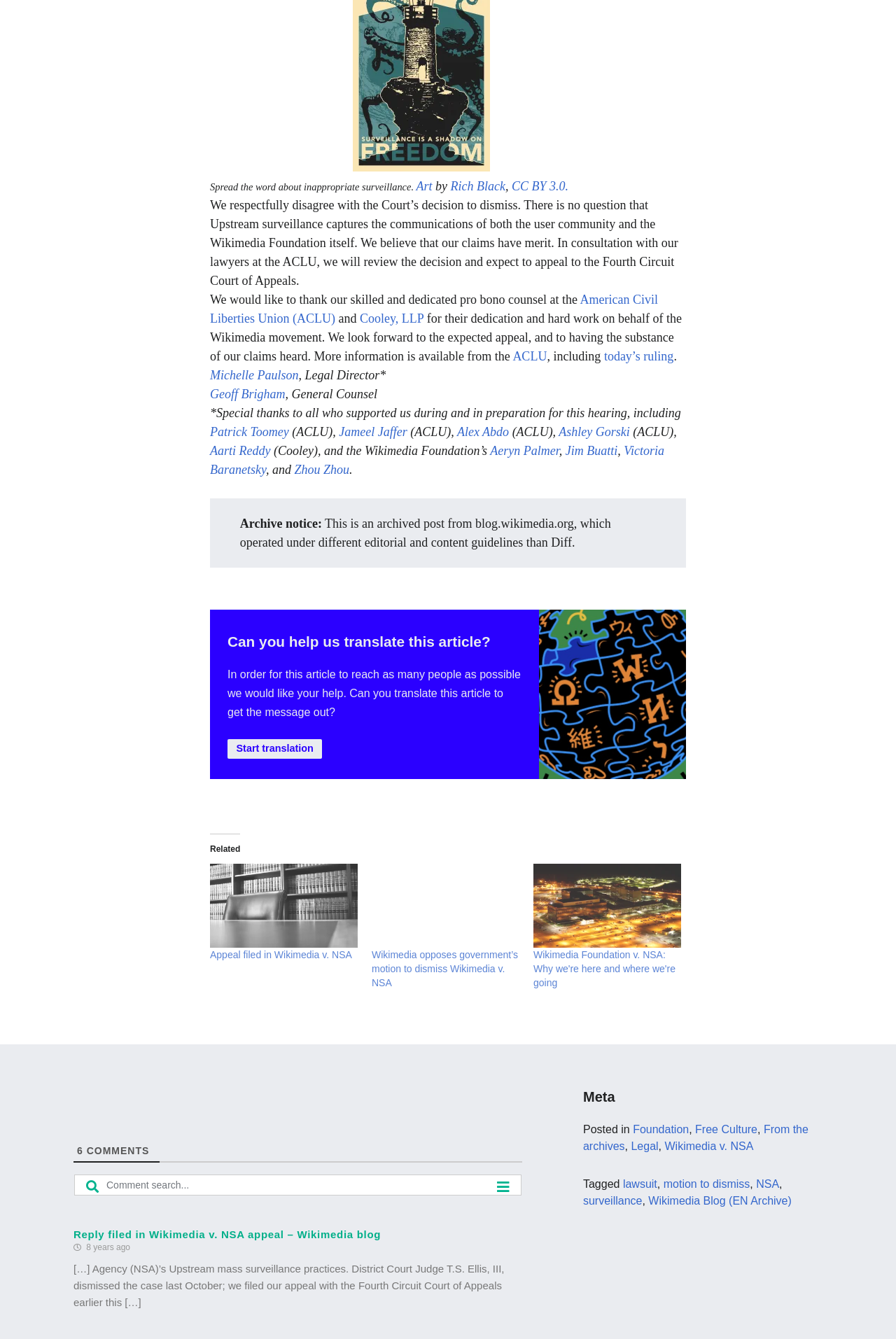Determine the coordinates of the bounding box that should be clicked to complete the instruction: "View the related article 'Appeal filed in Wikimedia v. NSA'". The coordinates should be represented by four float numbers between 0 and 1: [left, top, right, bottom].

[0.234, 0.645, 0.399, 0.708]